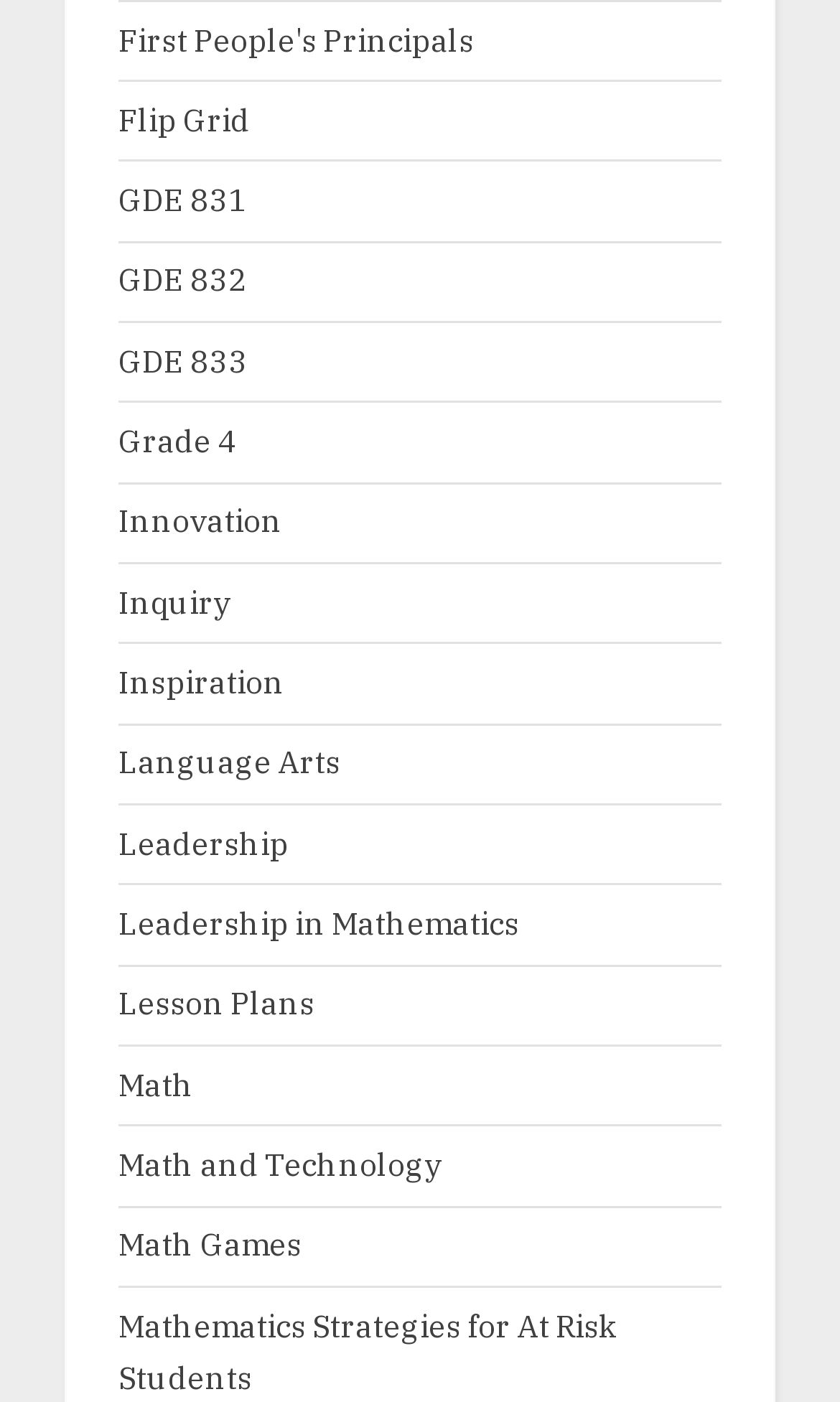Give a short answer to this question using one word or a phrase:
How many links related to mathematics are available on this webpage?

5